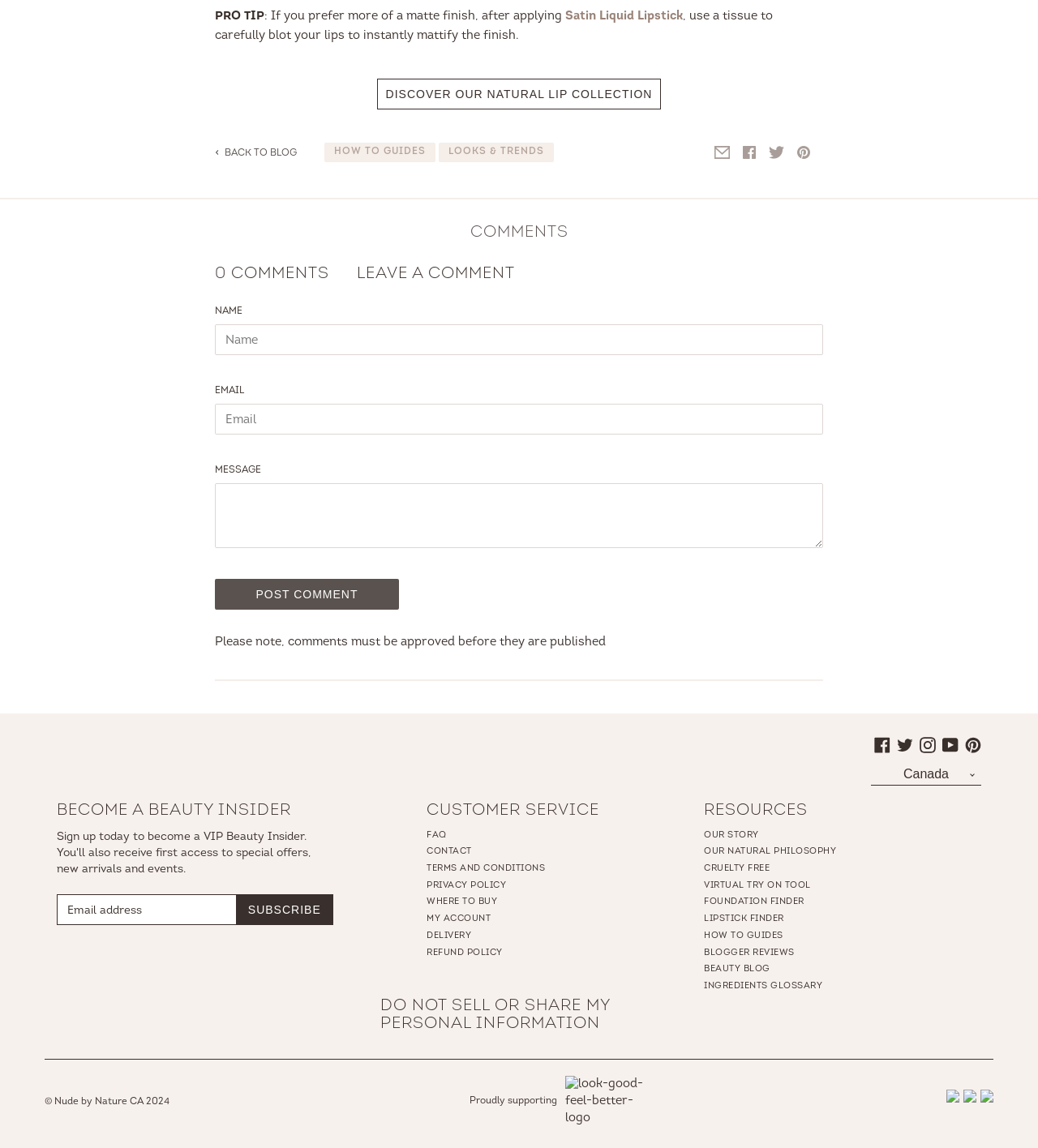Find the bounding box coordinates of the clickable area required to complete the following action: "Enter your name in the 'NAME' field".

[0.207, 0.283, 0.793, 0.31]